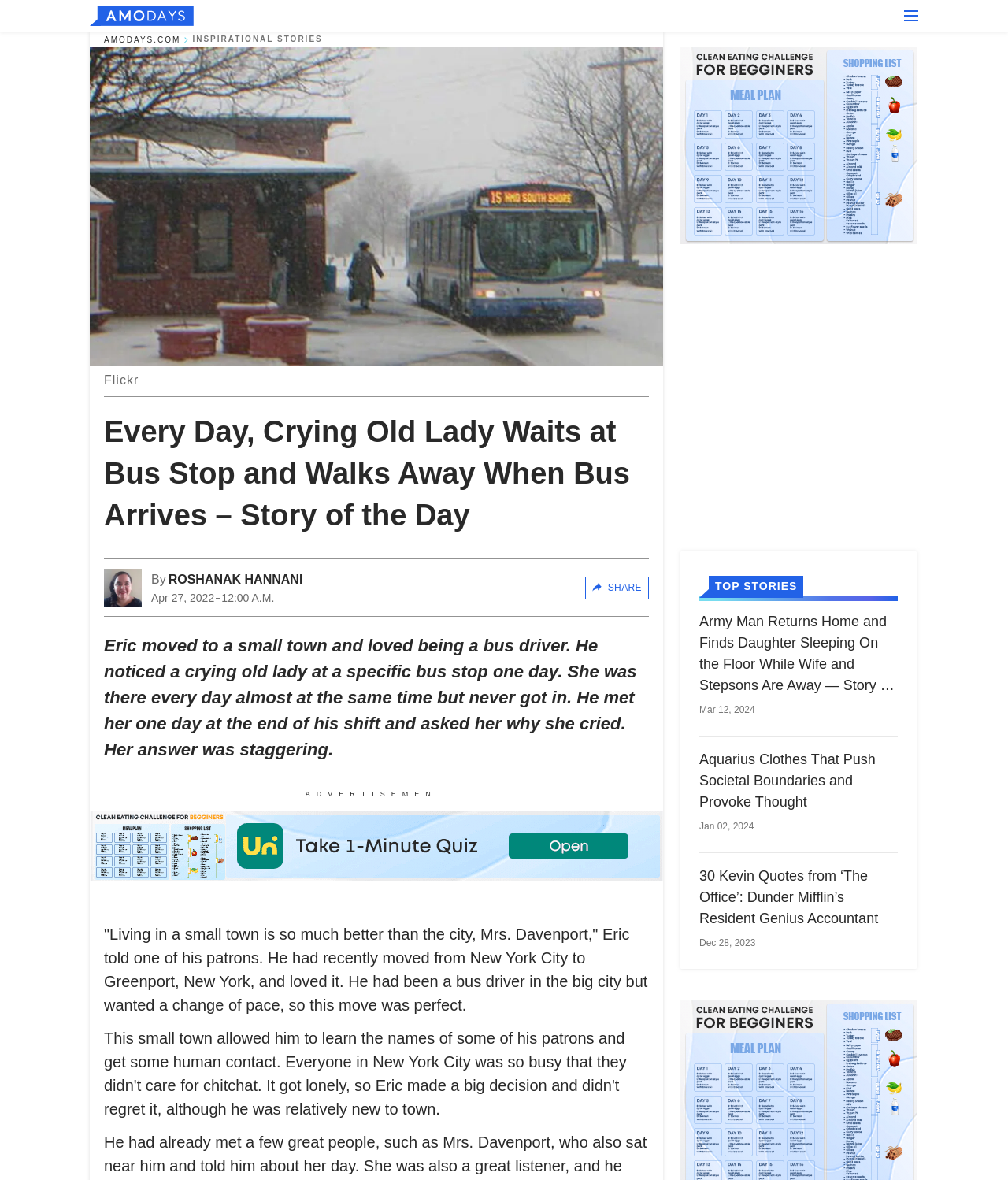Identify the bounding box coordinates of the area you need to click to perform the following instruction: "Share the article".

[0.58, 0.489, 0.644, 0.508]